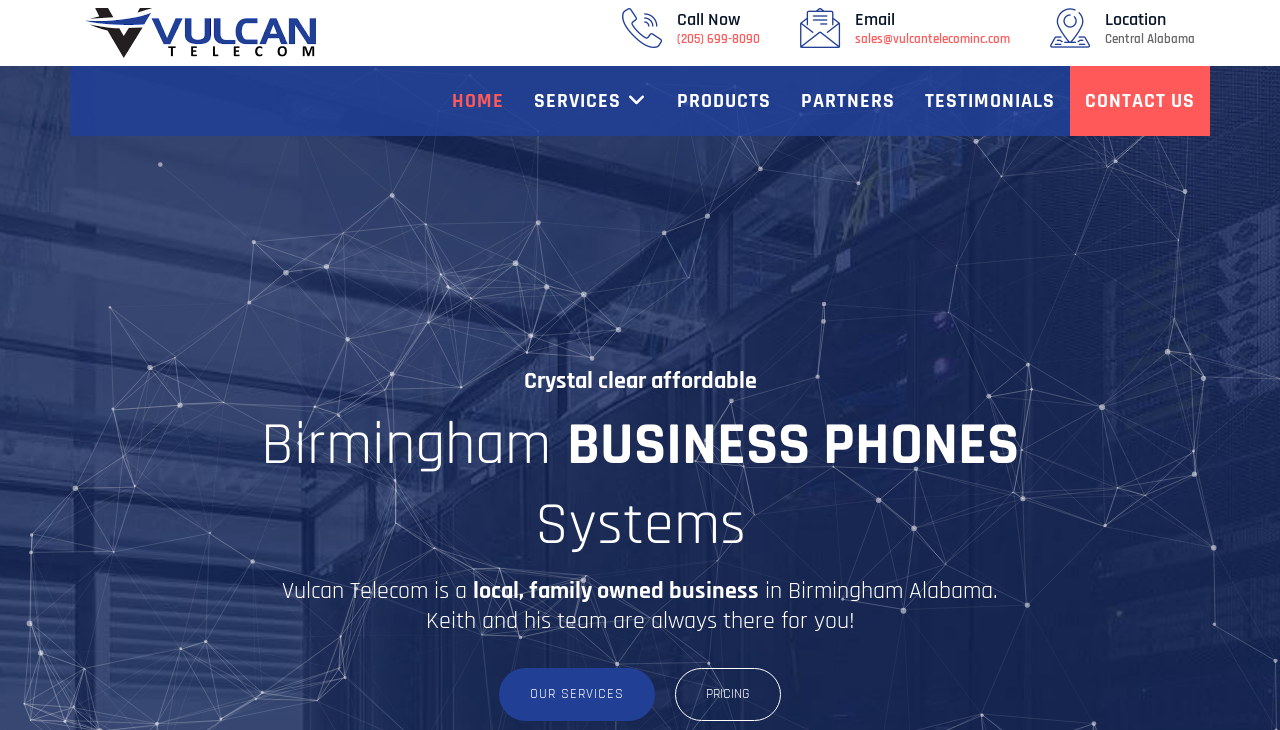What is the phone number to call for a free estimate?
Please respond to the question with a detailed and informative answer.

The phone number is obtained from the link '(205) 699-8090' which is located next to the 'Call Now' text at the top right corner of the webpage.